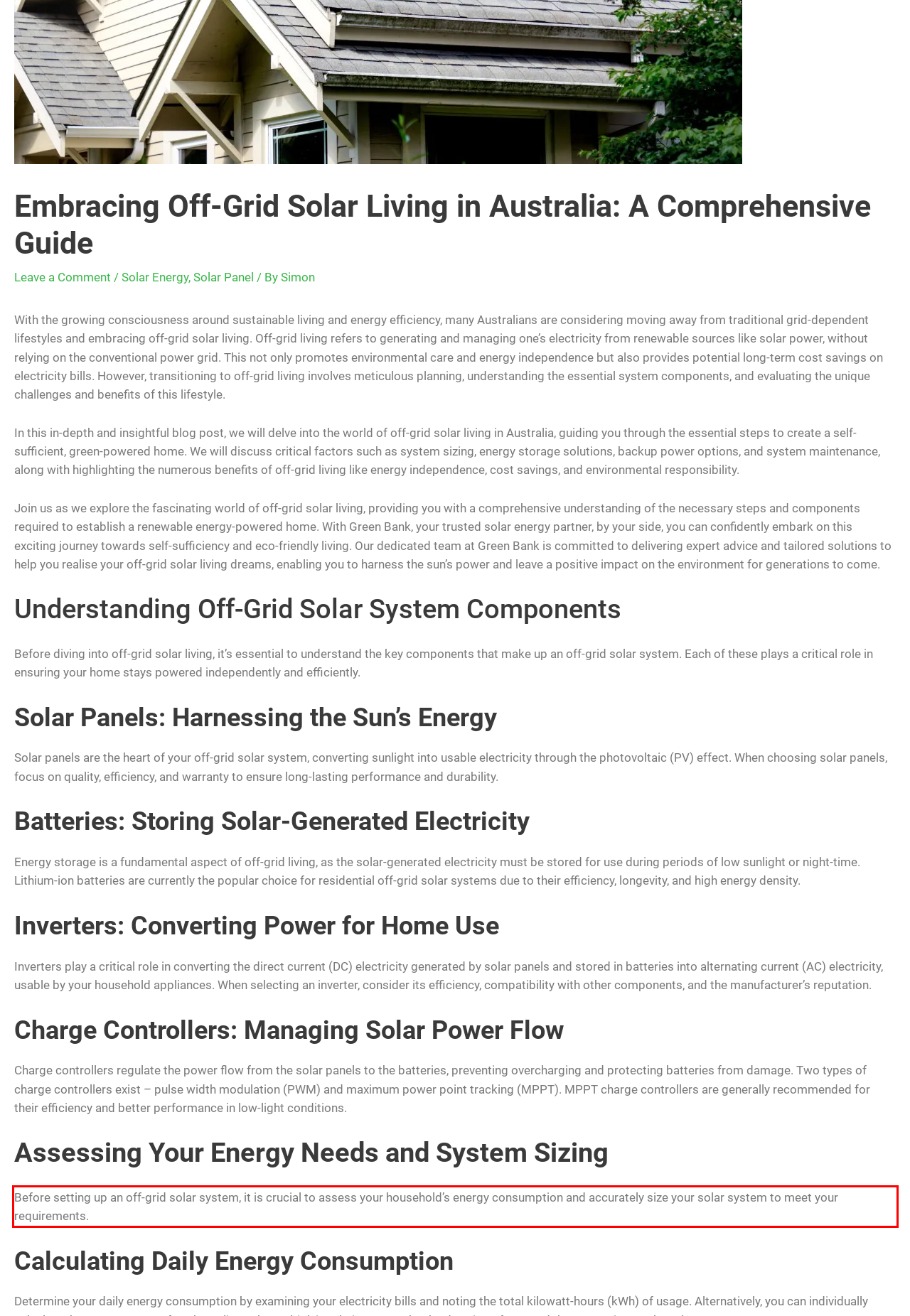Analyze the webpage screenshot and use OCR to recognize the text content in the red bounding box.

Before setting up an off-grid solar system, it is crucial to assess your household’s energy consumption and accurately size your solar system to meet your requirements.